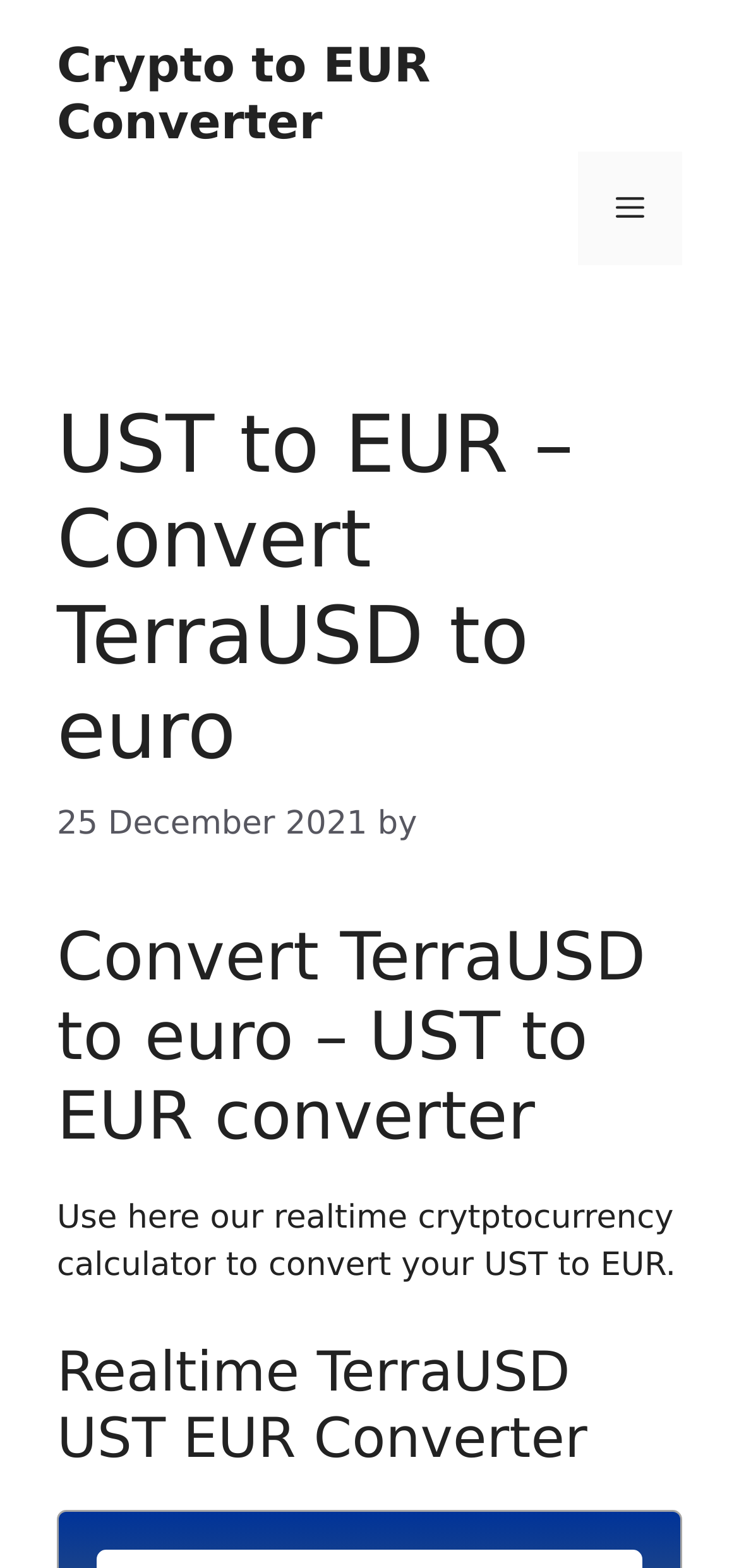Identify the text that serves as the heading for the webpage and generate it.

UST to EUR – Convert TerraUSD to euro